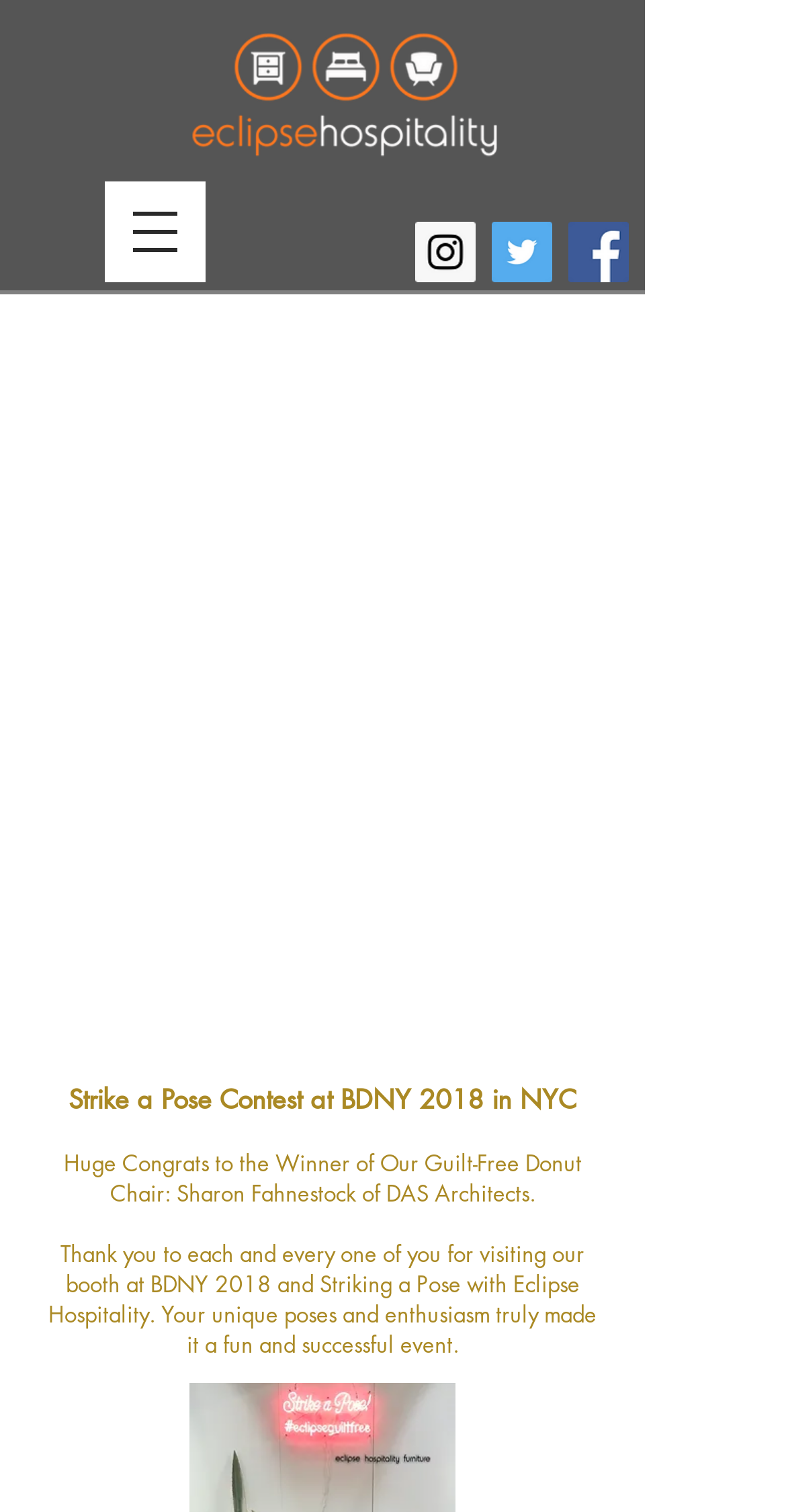Detail the features and information presented on the webpage.

The webpage appears to be a news or blog page from Eclipse Hospitality. At the top, there is a link on the left side, and a social bar on the right side, containing three social media icons: Instagram, Twitter, and Facebook. 

Below the social bar, there is a navigation menu button on the left side. To the right of the navigation button, there are seven headings, each describing a news article or event. The headings are stacked vertically, with the first one starting from the top. The articles seem to be about events and contests related to Eclipse Hospitality, such as a "Strike a Pose Contest" and a "Guilt-Free Donut Chair" winner announcement.